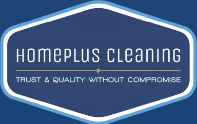Based on the visual content of the image, answer the question thoroughly: What is the tagline of the company?

The tagline of the company is 'TRUST & QUALITY WITHOUT COMPROMISE', which is displayed below the company name, emphasizing the company's commitment to high standards in cleaning services.